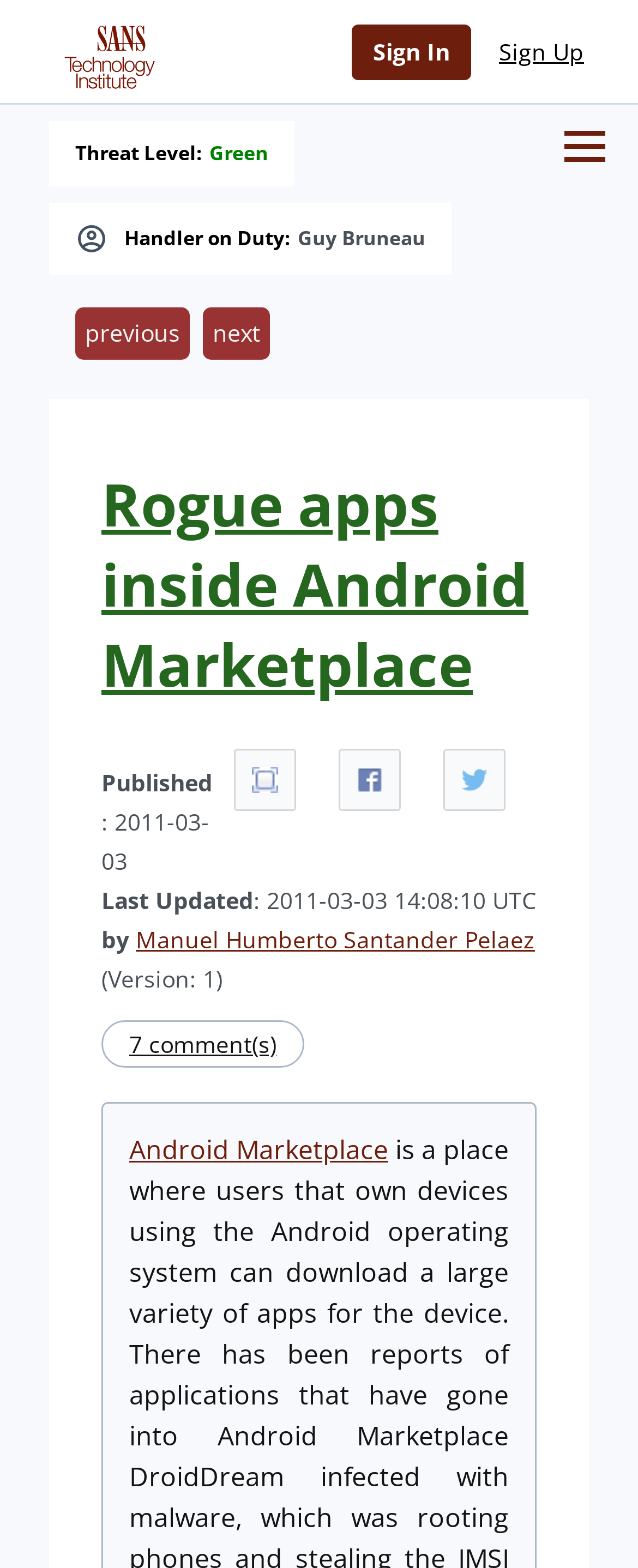Could you determine the bounding box coordinates of the clickable element to complete the instruction: "Read more about Android Marketplace"? Provide the coordinates as four float numbers between 0 and 1, i.e., [left, top, right, bottom].

[0.203, 0.722, 0.608, 0.745]